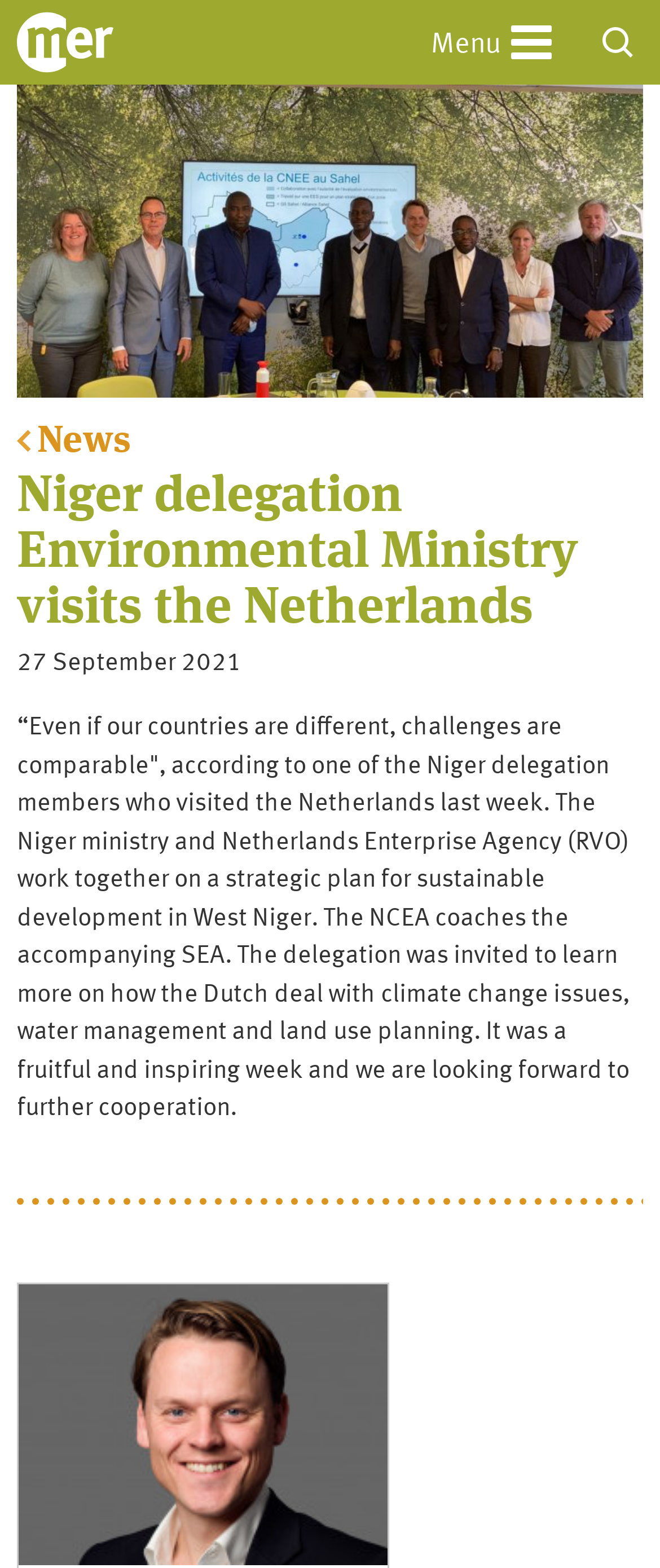Please specify the bounding box coordinates of the area that should be clicked to accomplish the following instruction: "Read the news". The coordinates should consist of four float numbers between 0 and 1, i.e., [left, top, right, bottom].

[0.026, 0.264, 0.974, 0.3]